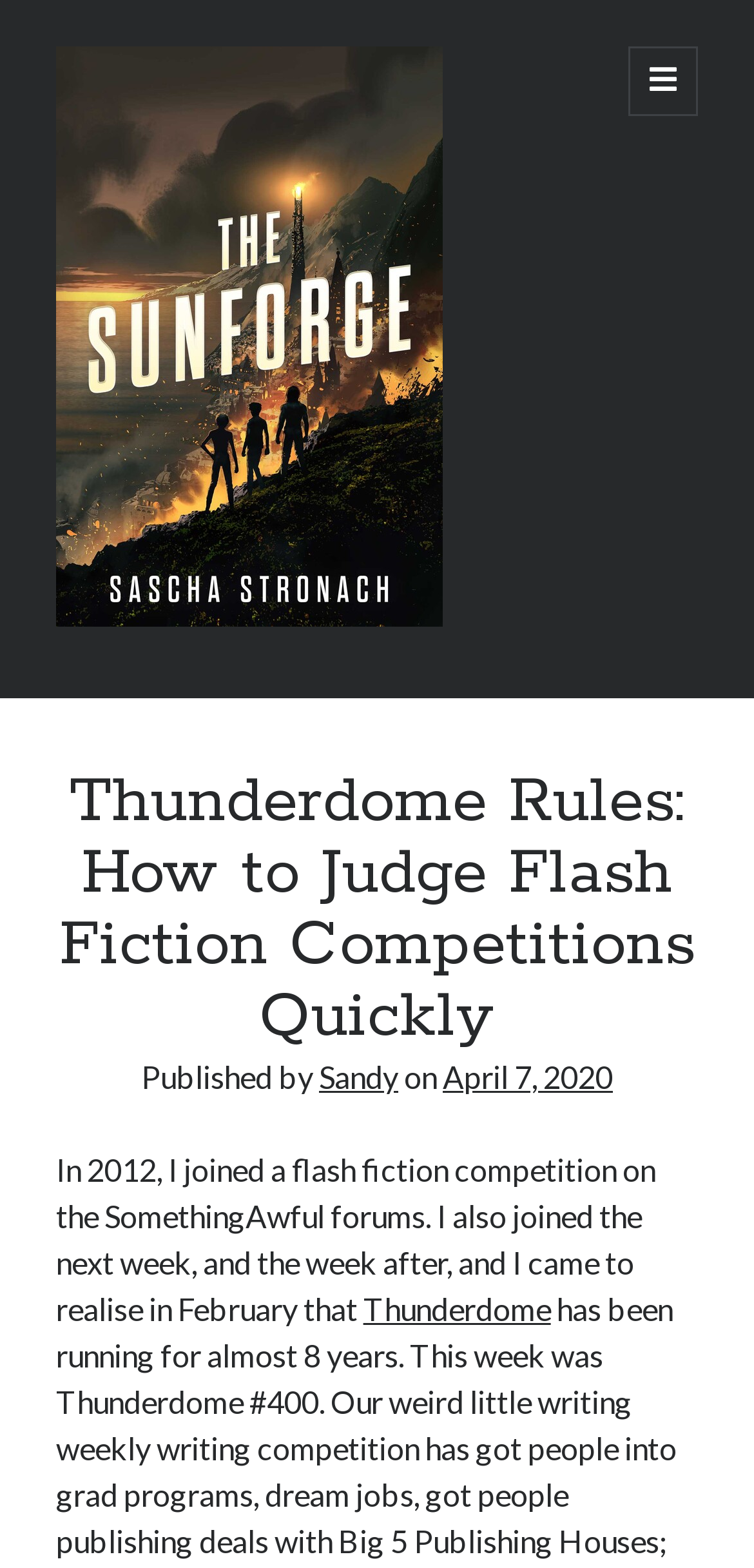Determine the title of the webpage and give its text content.

Thunderdome Rules: How to Judge Flash Fiction Competitions Quickly